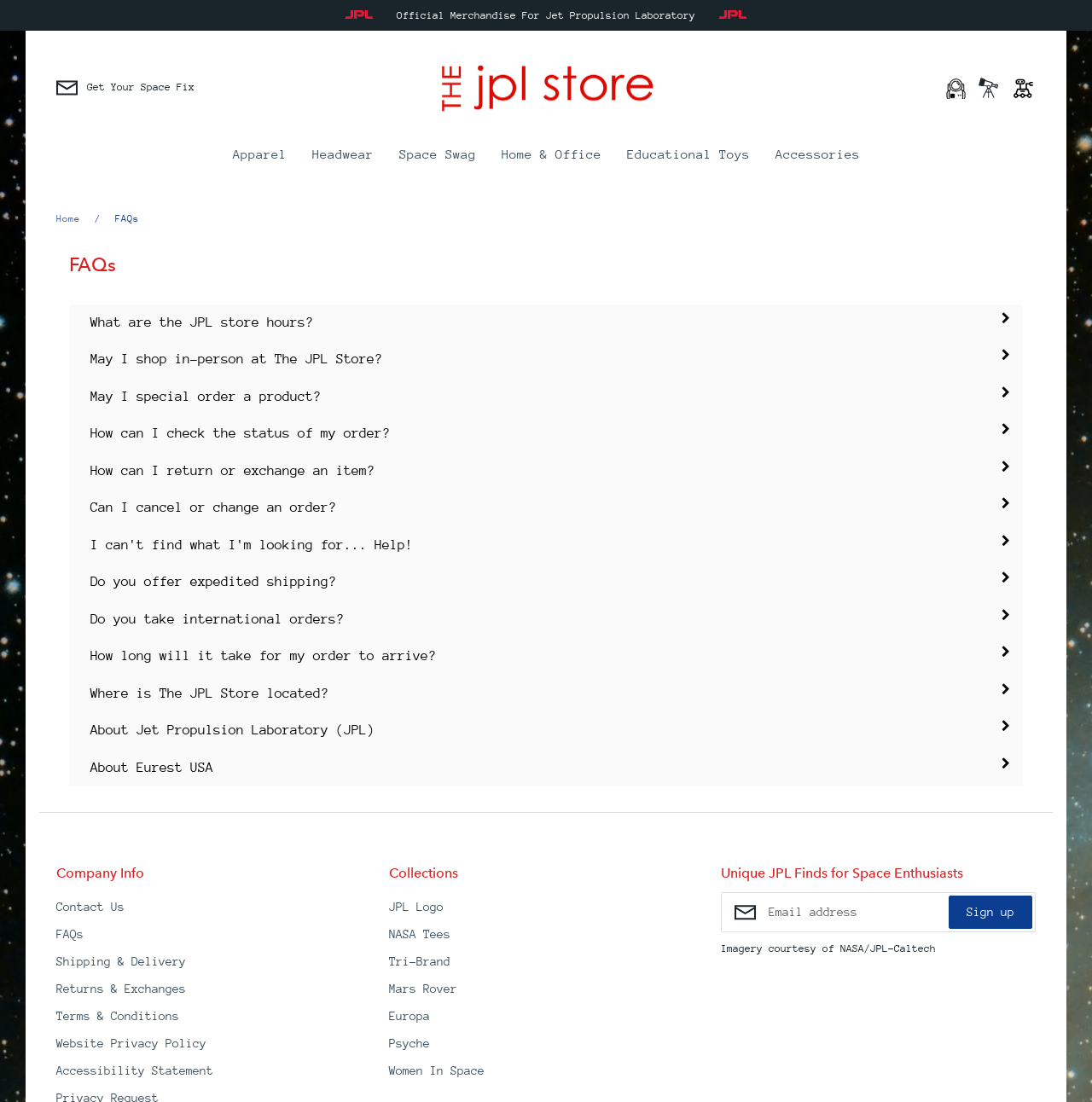What is the location of The JPL Store?
Make sure to answer the question with a detailed and comprehensive explanation.

The location of The JPL Store can be found in the FAQs section, which states that it is located at Jet Propulsion Laboratory, 4800 Oak Grove Drive, Bldg. 114-104, Pasadena, CA 91109.